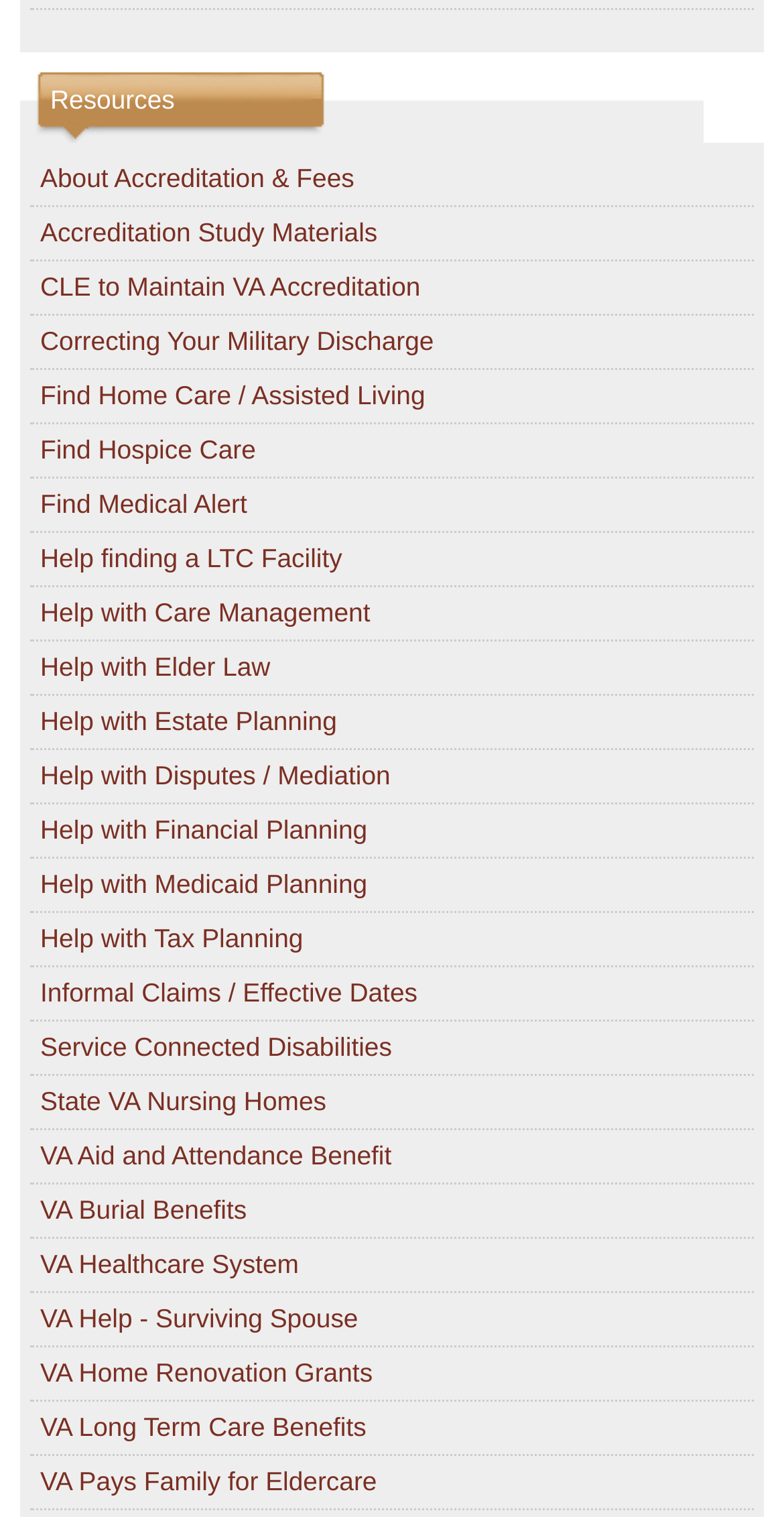Find the bounding box coordinates of the clickable area that will achieve the following instruction: "Find a hospice care".

[0.038, 0.286, 0.339, 0.306]